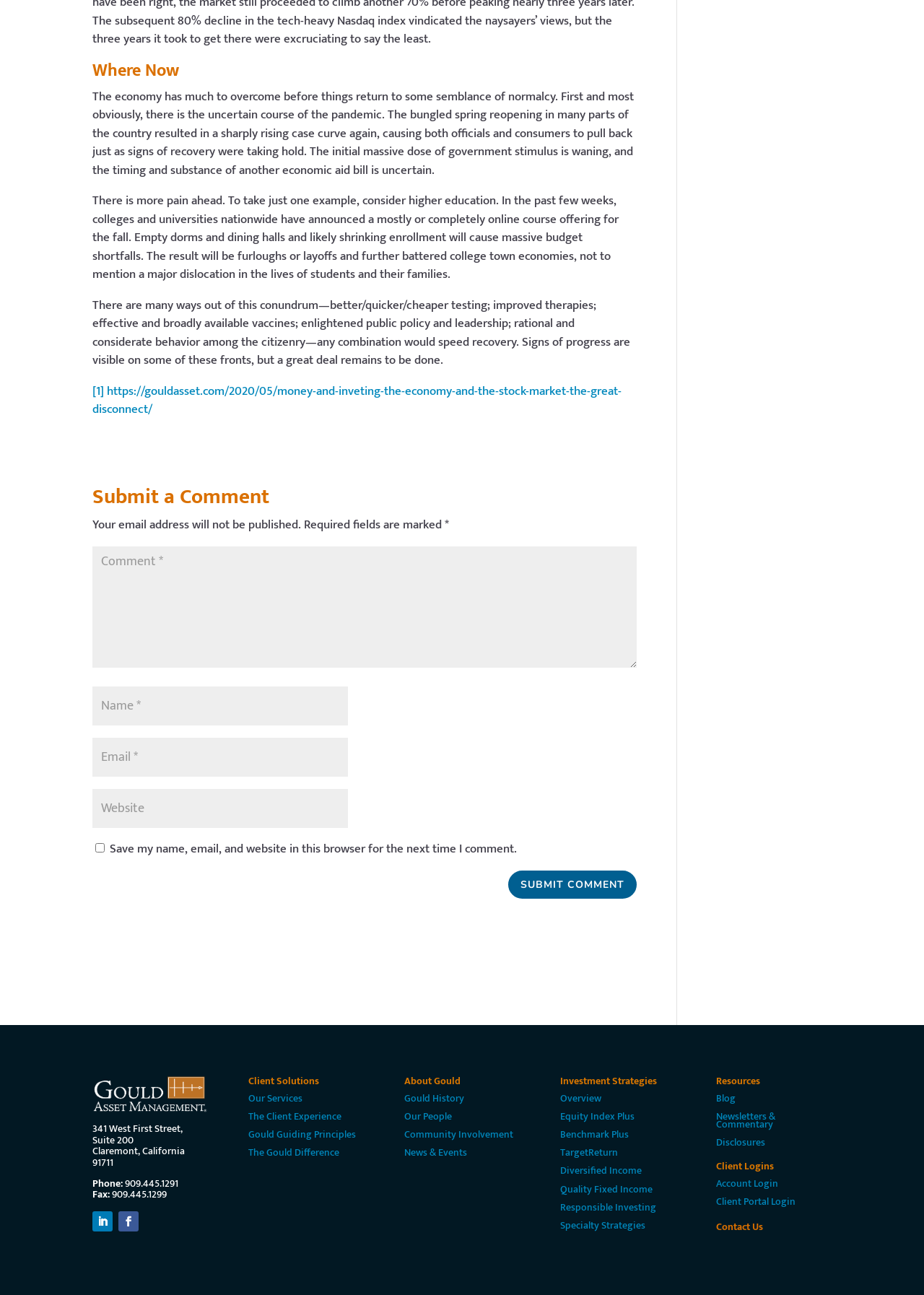Given the description "alt="admission for pharma MBA"", provide the bounding box coordinates of the corresponding UI element.

None